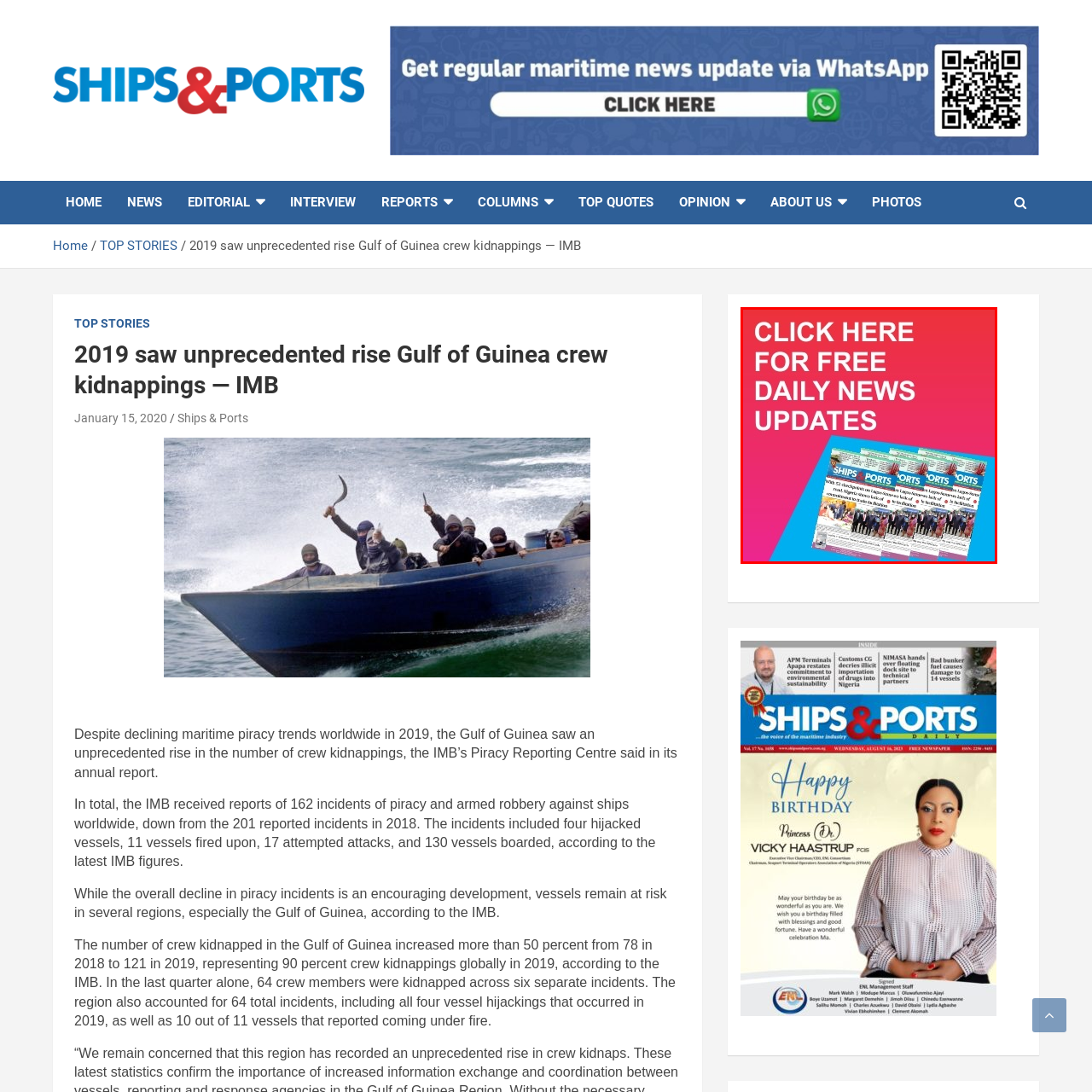Look at the photo within the red outline and describe it thoroughly.

This image promotes a subscription to "Ships & Ports," offering free daily news updates. The vibrant background features a gradient of red and pink, enhancing the visibility of the bold text that reads "CLICK HERE FOR FREE DAILY NEWS UPDATES." Below this striking text, multiple editions of the "Ships & Ports" publication are displayed, showcasing various news stories related to maritime topics. This visually appealing ad serves as an invitation for viewers to stay informed on the latest developments in the maritime industry.